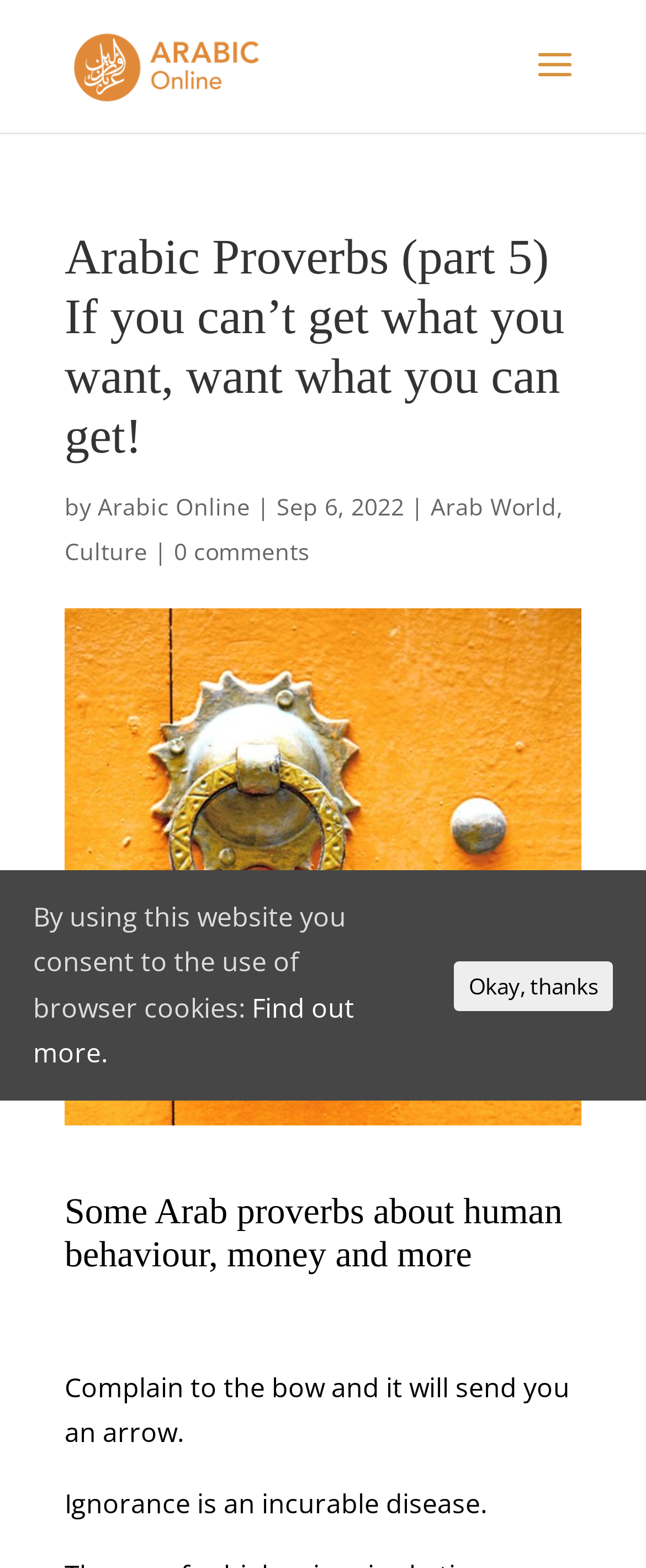Review the image closely and give a comprehensive answer to the question: Who is the author of the article?

I found the author of the article by looking at the text next to the 'by' keyword, which is 'Arabic Online'.